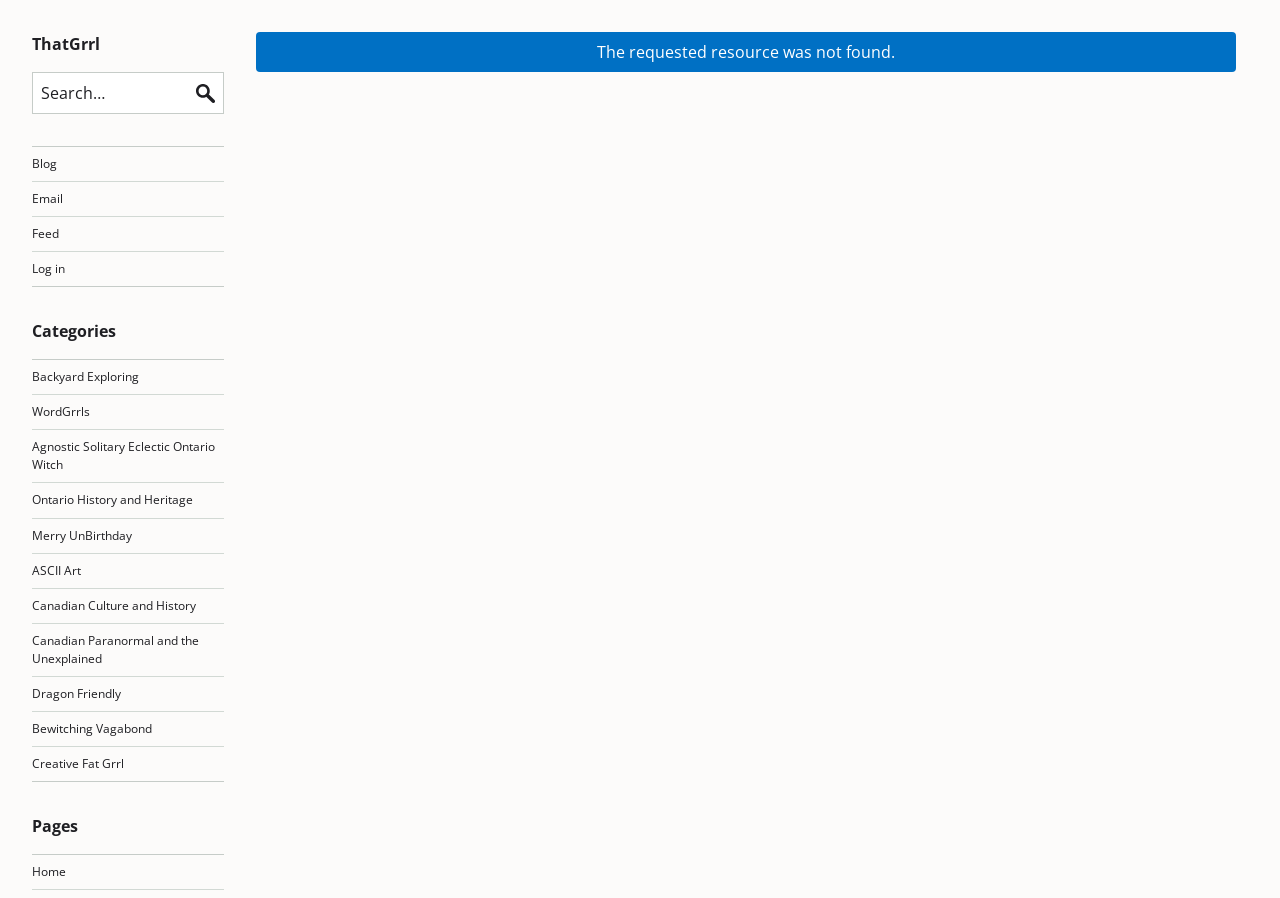Provide the bounding box coordinates of the area you need to click to execute the following instruction: "Visit Backyard Exploring page".

[0.025, 0.41, 0.109, 0.429]